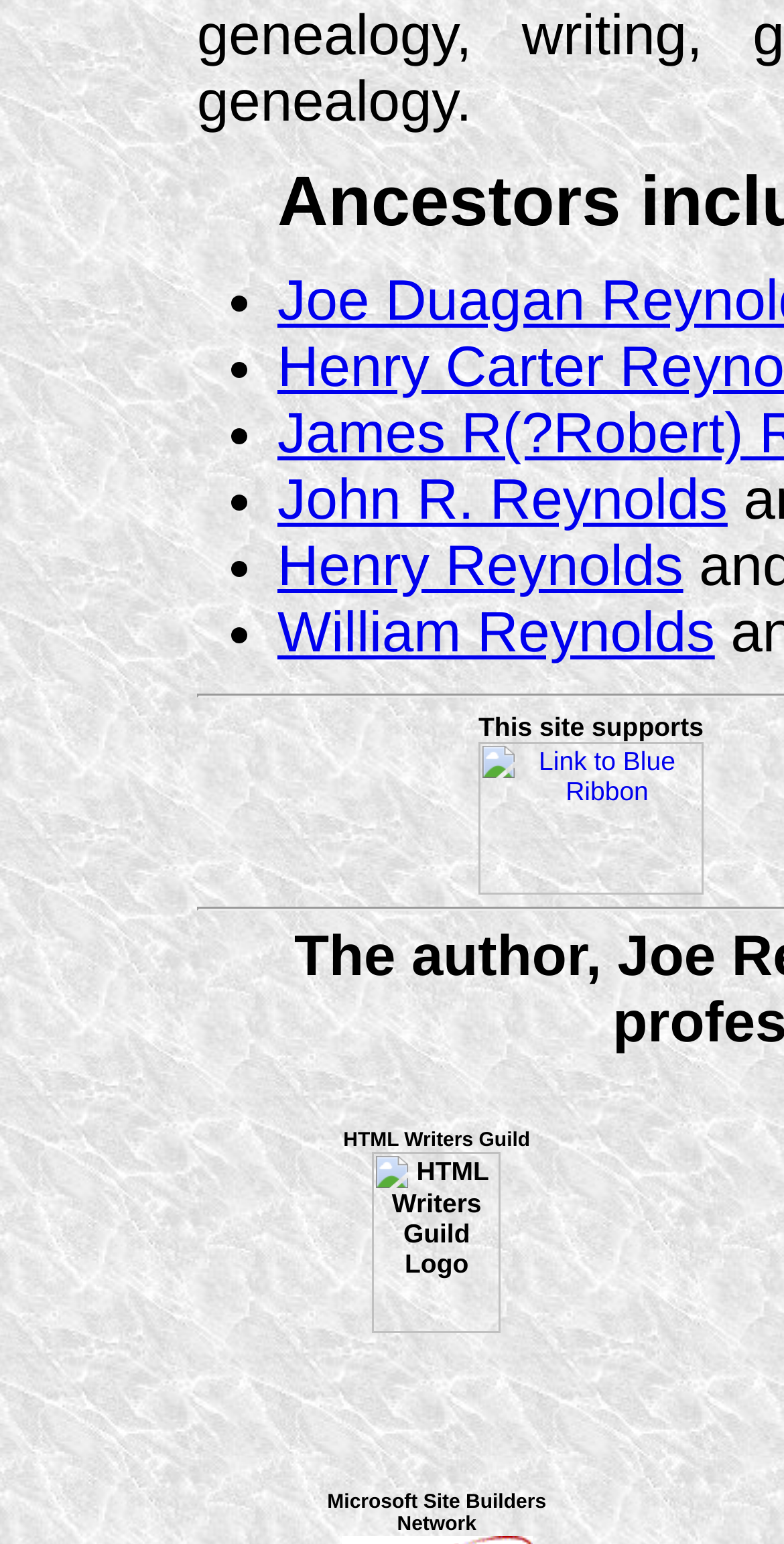Identify the bounding box for the UI element that is described as follows: "parent_node: This site supports".

[0.61, 0.563, 0.897, 0.583]